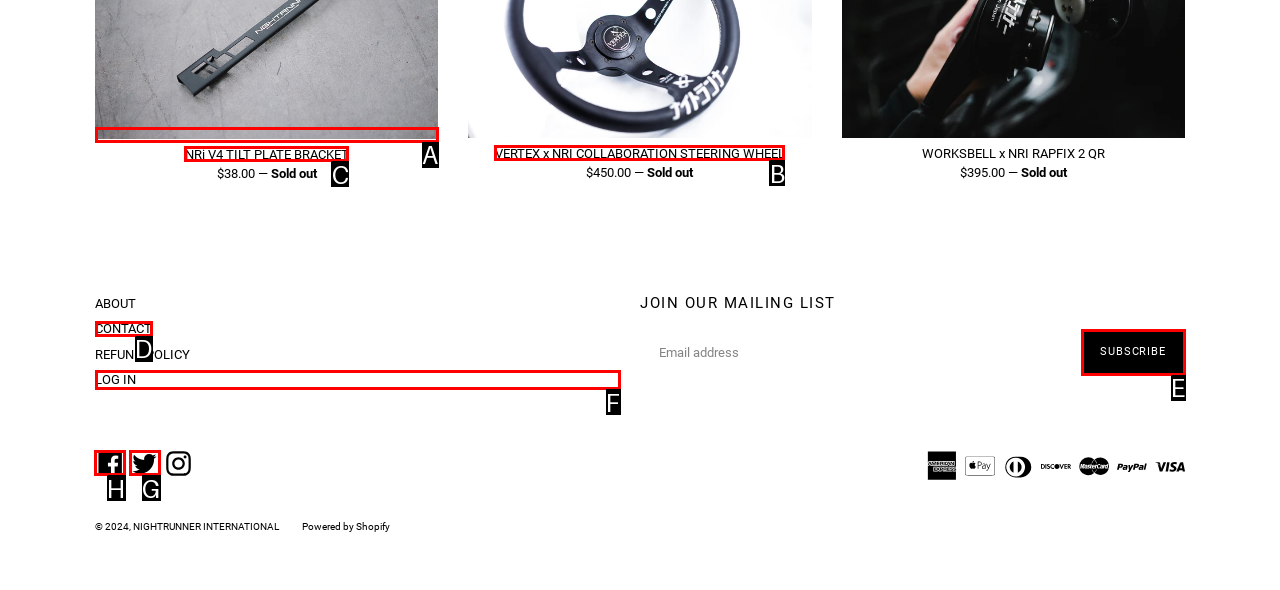Select the correct HTML element to complete the following task: Follow on Facebook
Provide the letter of the choice directly from the given options.

H